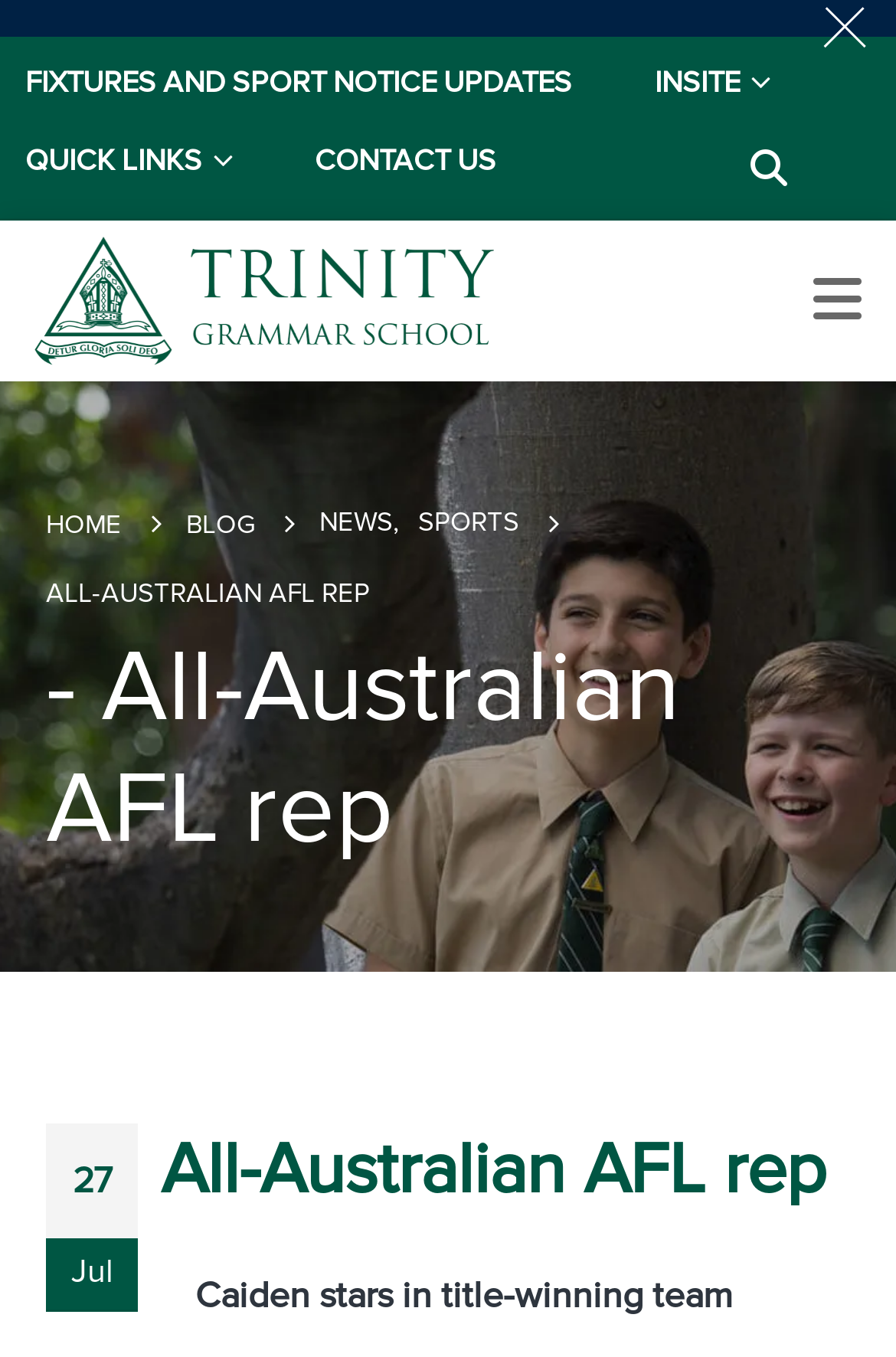Given the description "Contact Us", provide the bounding box coordinates of the corresponding UI element.

[0.305, 0.09, 0.6, 0.147]